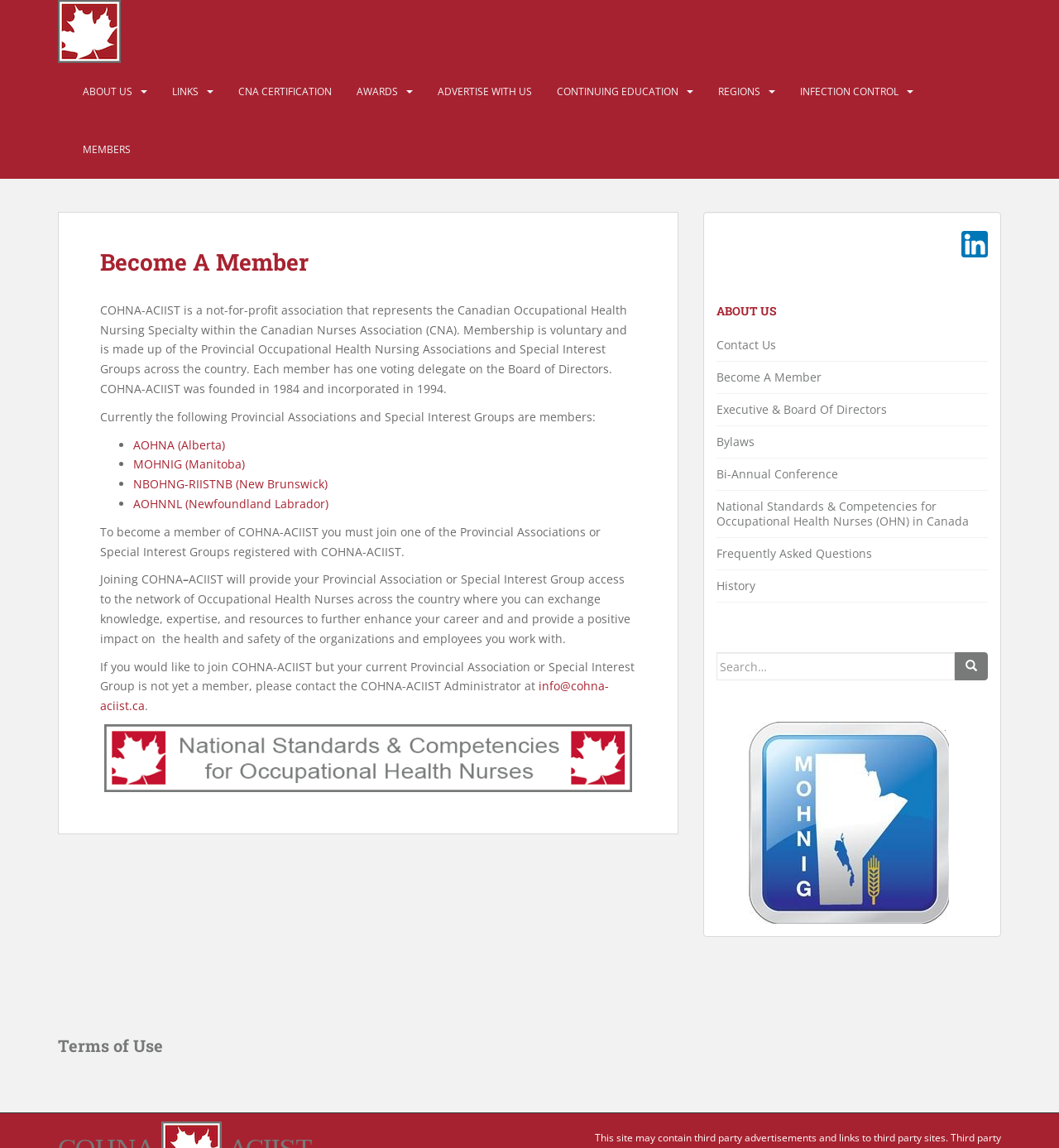Find the bounding box coordinates of the element's region that should be clicked in order to follow the given instruction: "Click on Become A Member". The coordinates should consist of four float numbers between 0 and 1, i.e., [left, top, right, bottom].

[0.095, 0.218, 0.601, 0.24]